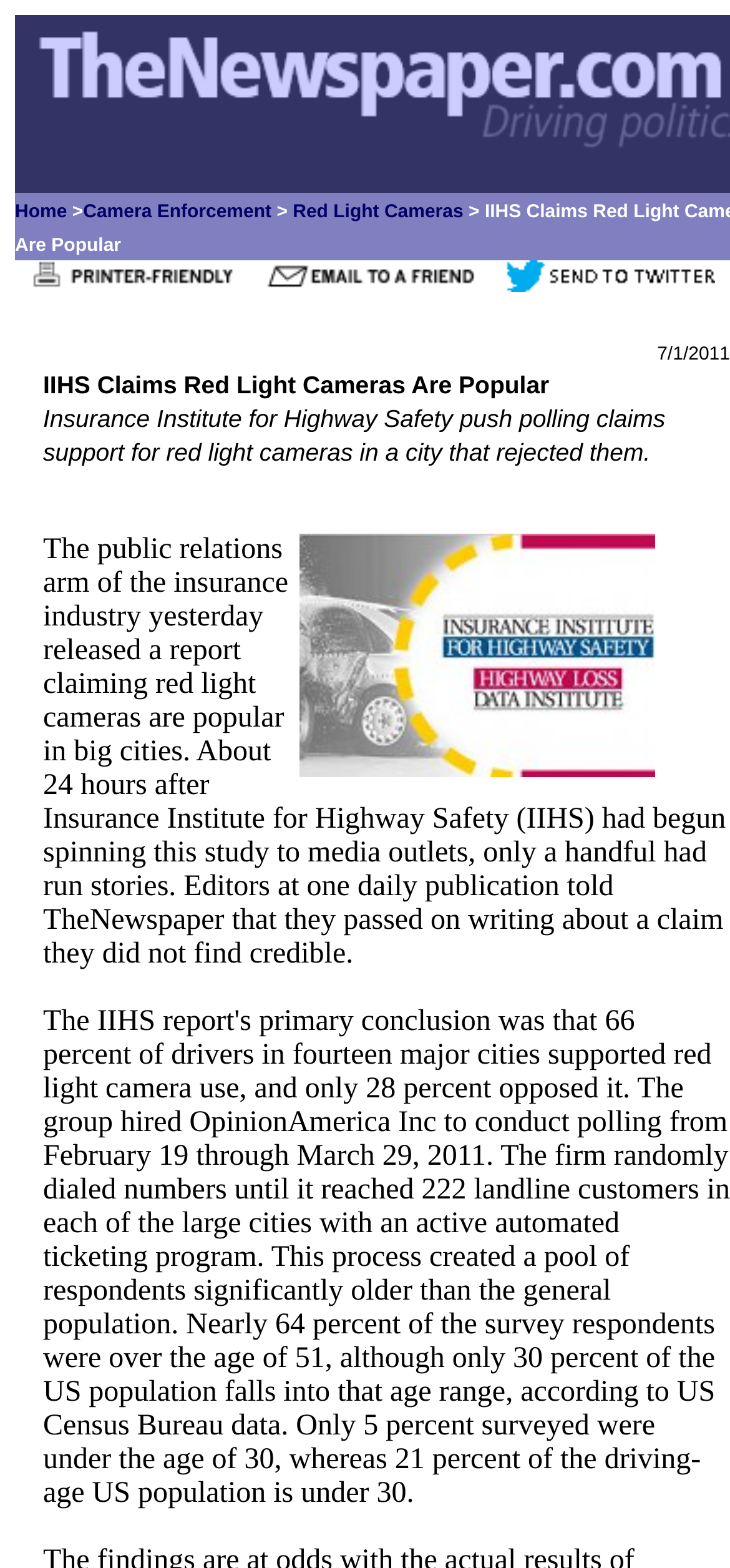What is the topic of the article?
Please provide an in-depth and detailed response to the question.

I found the topic of the article by looking at the link elements at the top of the webpage, which include 'Camera Enforcement' and 'Red Light Cameras', and also by reading the subtitle of the article.